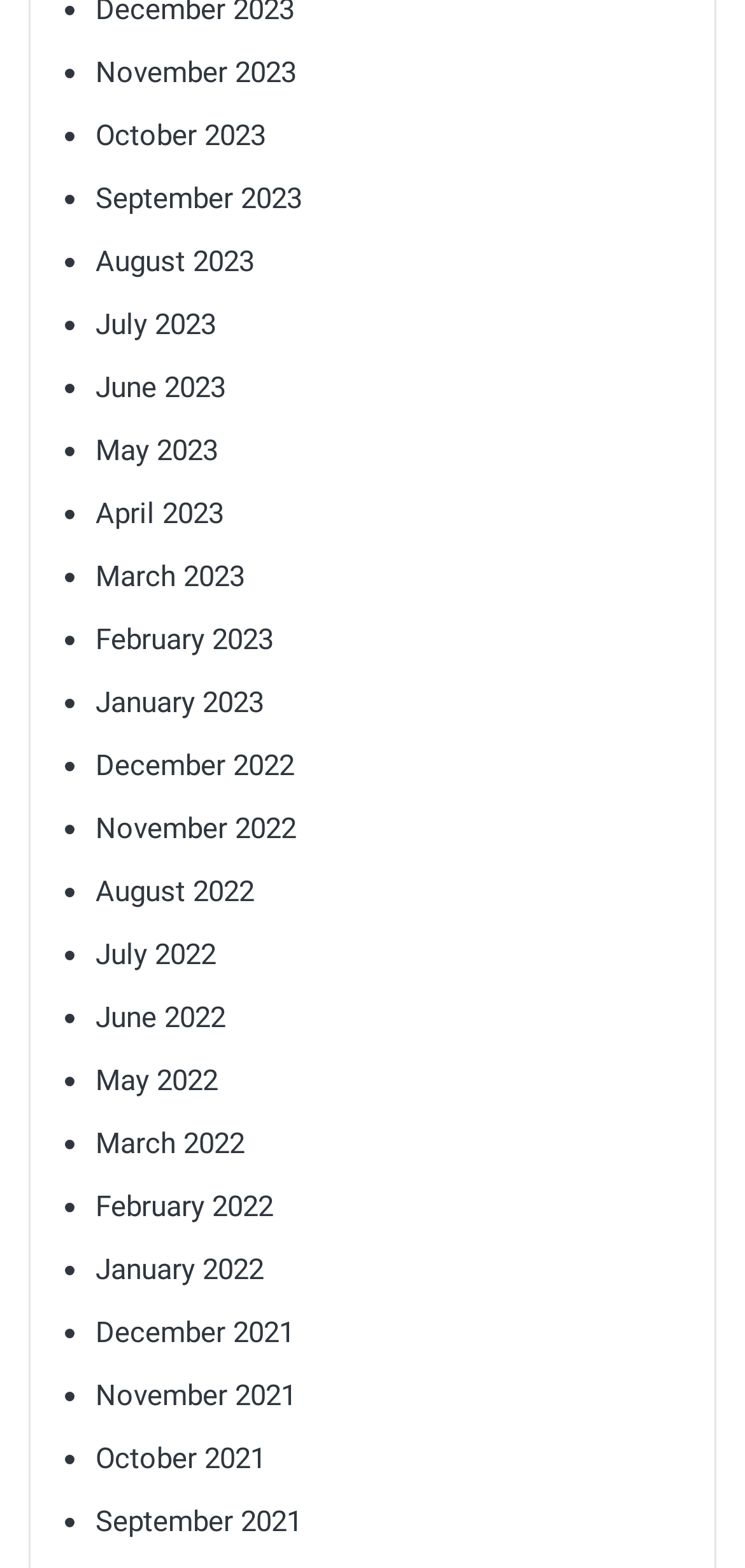Locate the bounding box of the UI element with the following description: "Home".

None